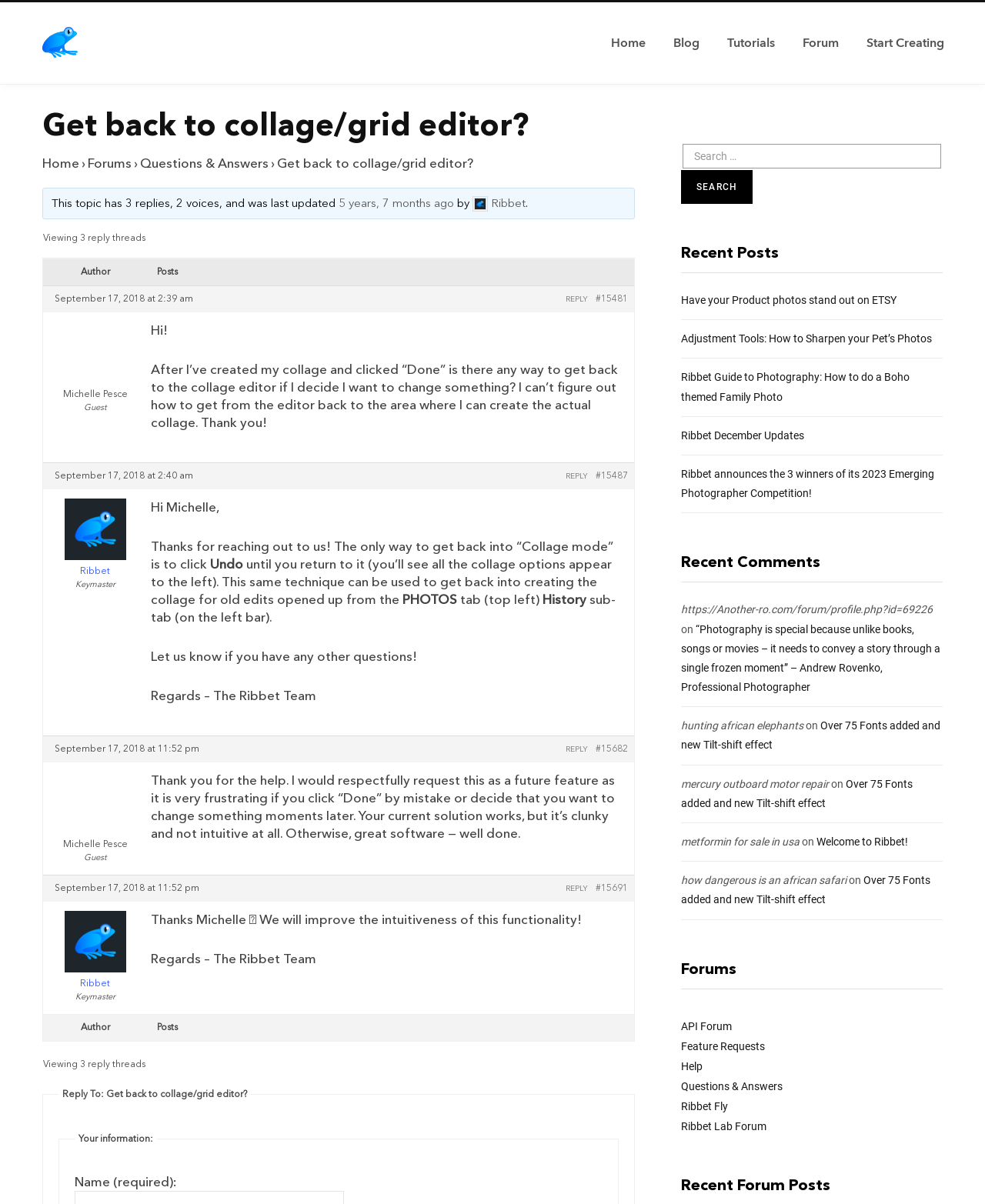Locate and provide the bounding box coordinates for the HTML element that matches this description: "#15682".

[0.605, 0.616, 0.638, 0.628]